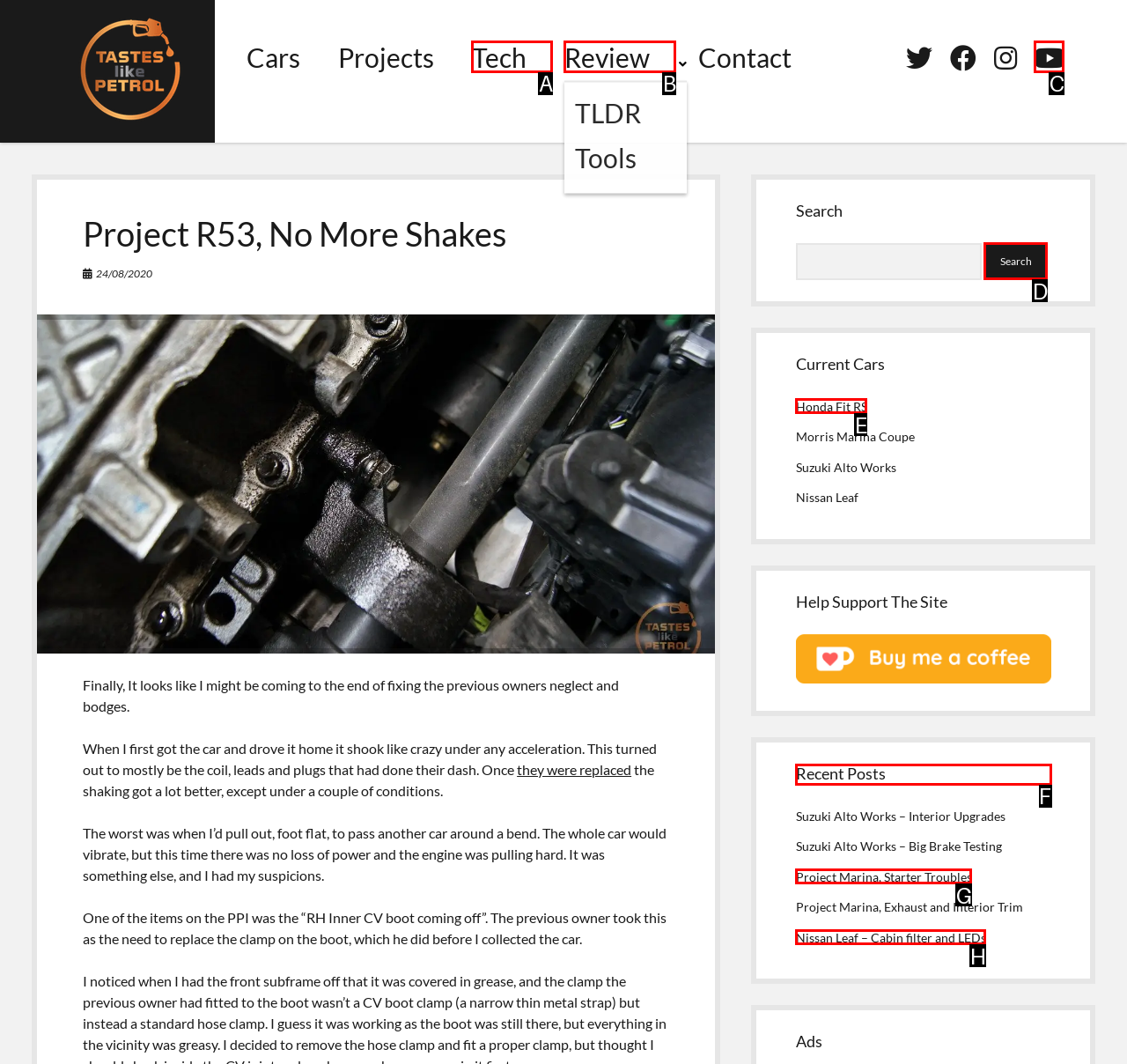To perform the task "Check out the 'Recent Posts'", which UI element's letter should you select? Provide the letter directly.

F